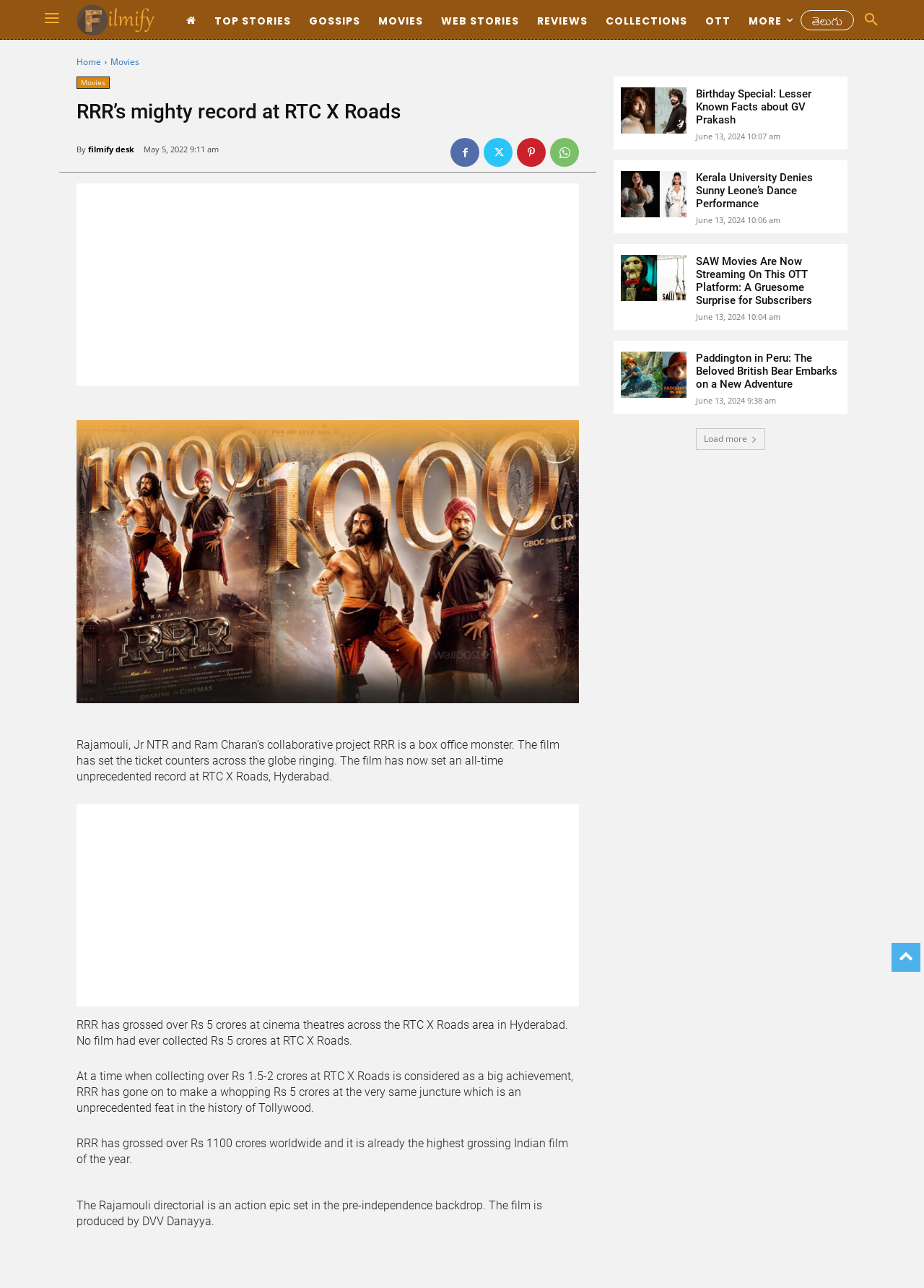Specify the bounding box coordinates of the element's area that should be clicked to execute the given instruction: "Read the article about RRR's record". The coordinates should be four float numbers between 0 and 1, i.e., [left, top, right, bottom].

[0.083, 0.326, 0.627, 0.546]